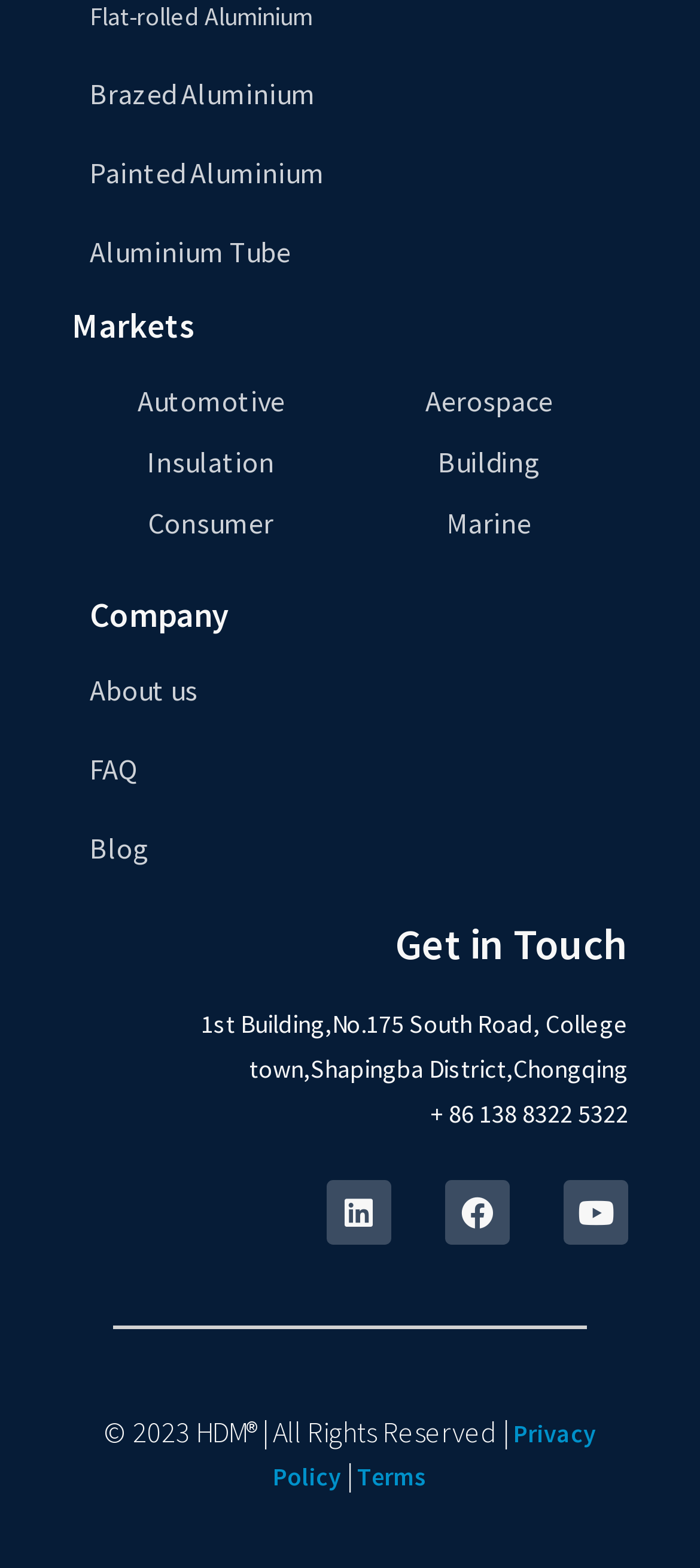What is the company's address?
Provide a comprehensive and detailed answer to the question.

I found the company's address in the 'Get in Touch' section, which is '1st Building,No.175 South Road, College town,Shapingba District,Chongqing'.